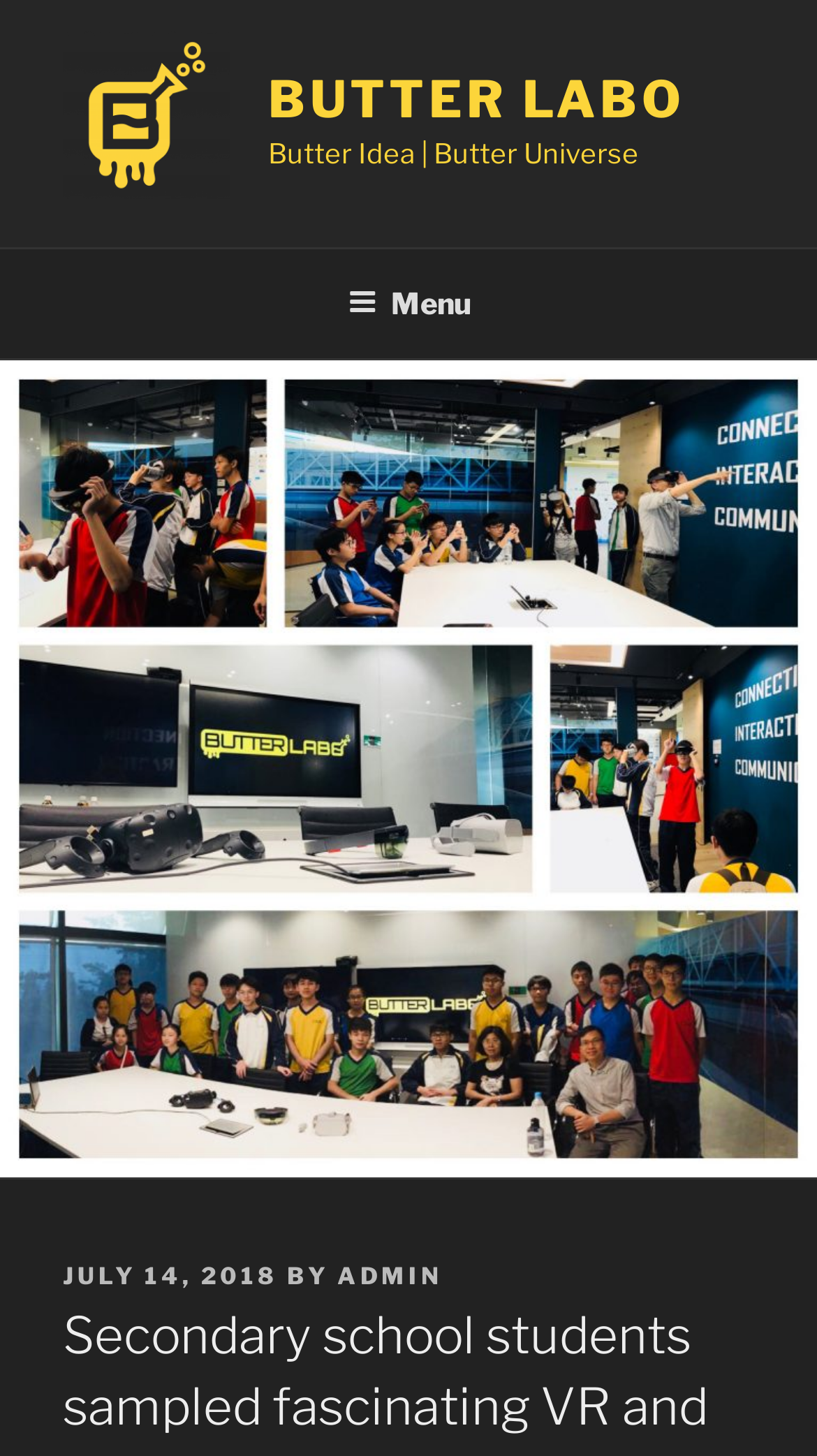Produce an elaborate caption capturing the essence of the webpage.

The webpage appears to be a blog post or article about an interactive workshop where secondary school students experienced virtual reality (VR) and augmented reality (AR). 

At the top of the page, there is a link to "Butter Labo" accompanied by an image with the same name, positioned on the left side of the page. 

To the right of the image, there is a larger link to "BUTTER LABO" and a static text element displaying "Butter Idea | Butter Universe". 

Below these elements, a navigation menu labeled "Top Menu" spans the entire width of the page. Within this menu, there is a button labeled "Menu" that, when expanded, reveals additional content. 

At the bottom of the page, there is a section containing metadata about the post, including a static text element displaying "POSTED ON", a link to the date "JULY 14, 2018", and a static text element displaying "BY" followed by a link to the author "ADMIN".